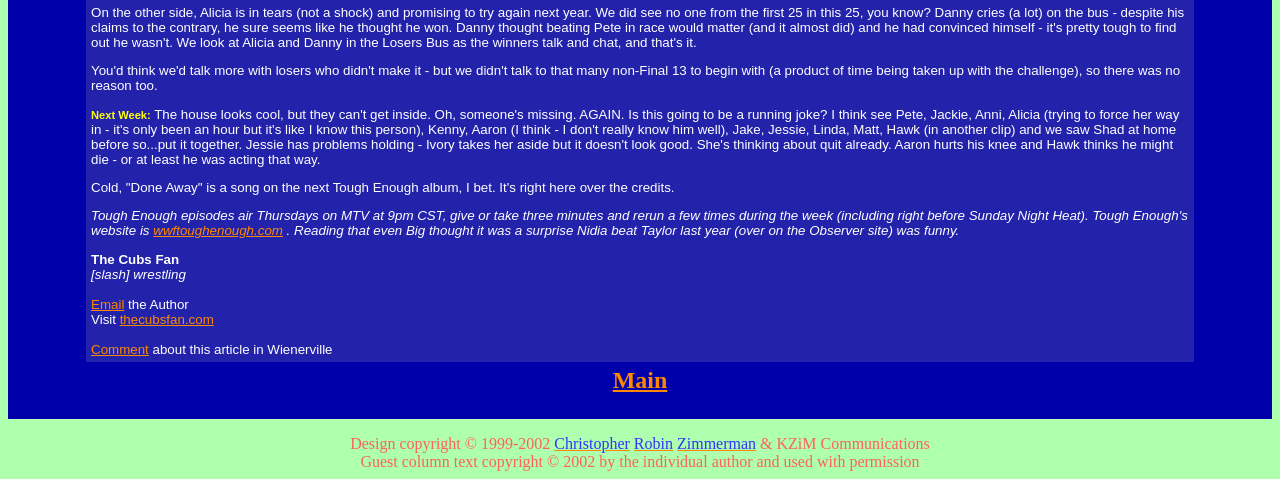Please specify the coordinates of the bounding box for the element that should be clicked to carry out this instruction: "Go to thecubsfan.com". The coordinates must be four float numbers between 0 and 1, formatted as [left, top, right, bottom].

[0.093, 0.651, 0.167, 0.682]